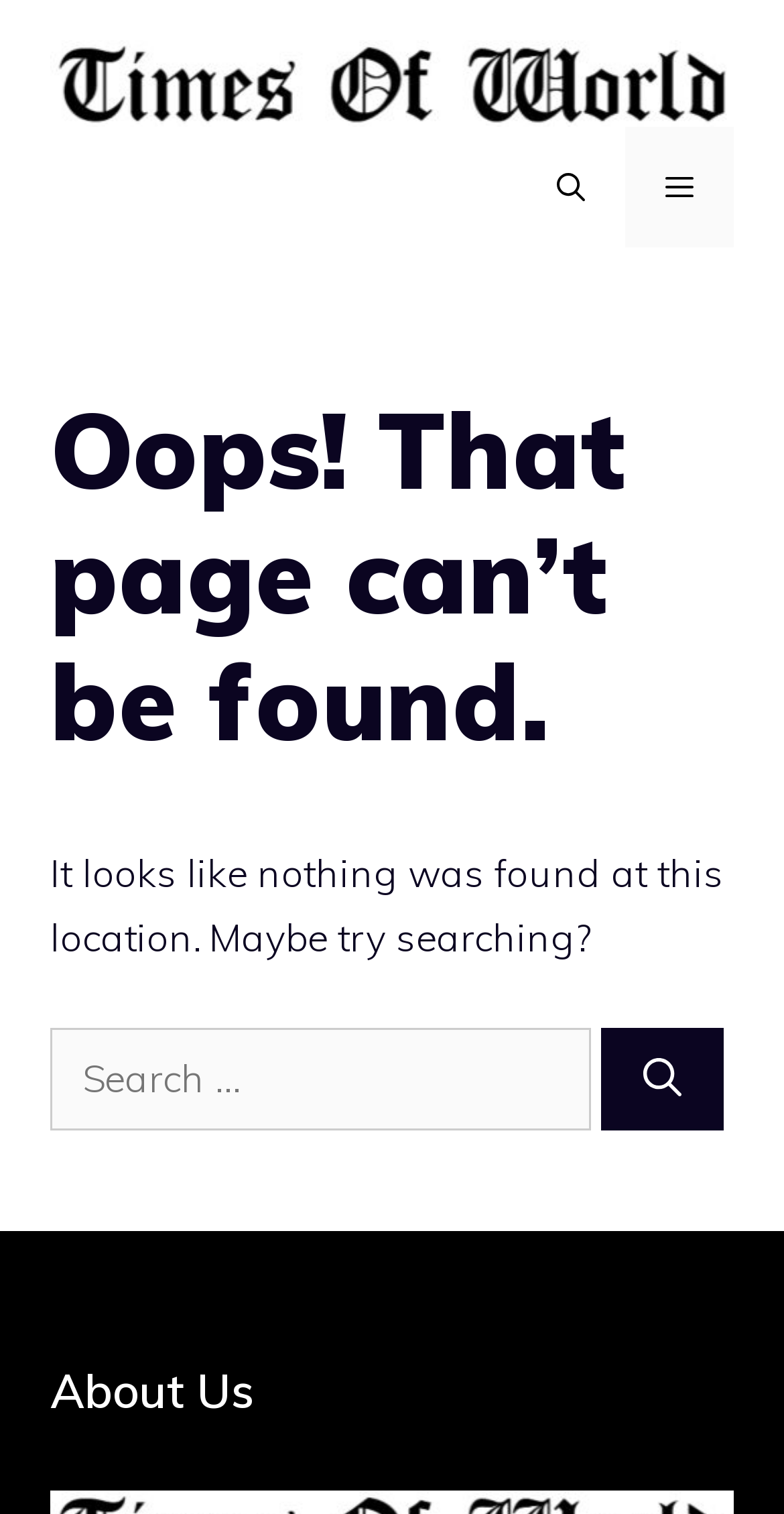What is the main heading of this webpage? Please extract and provide it.

Oops! That page can’t be found.